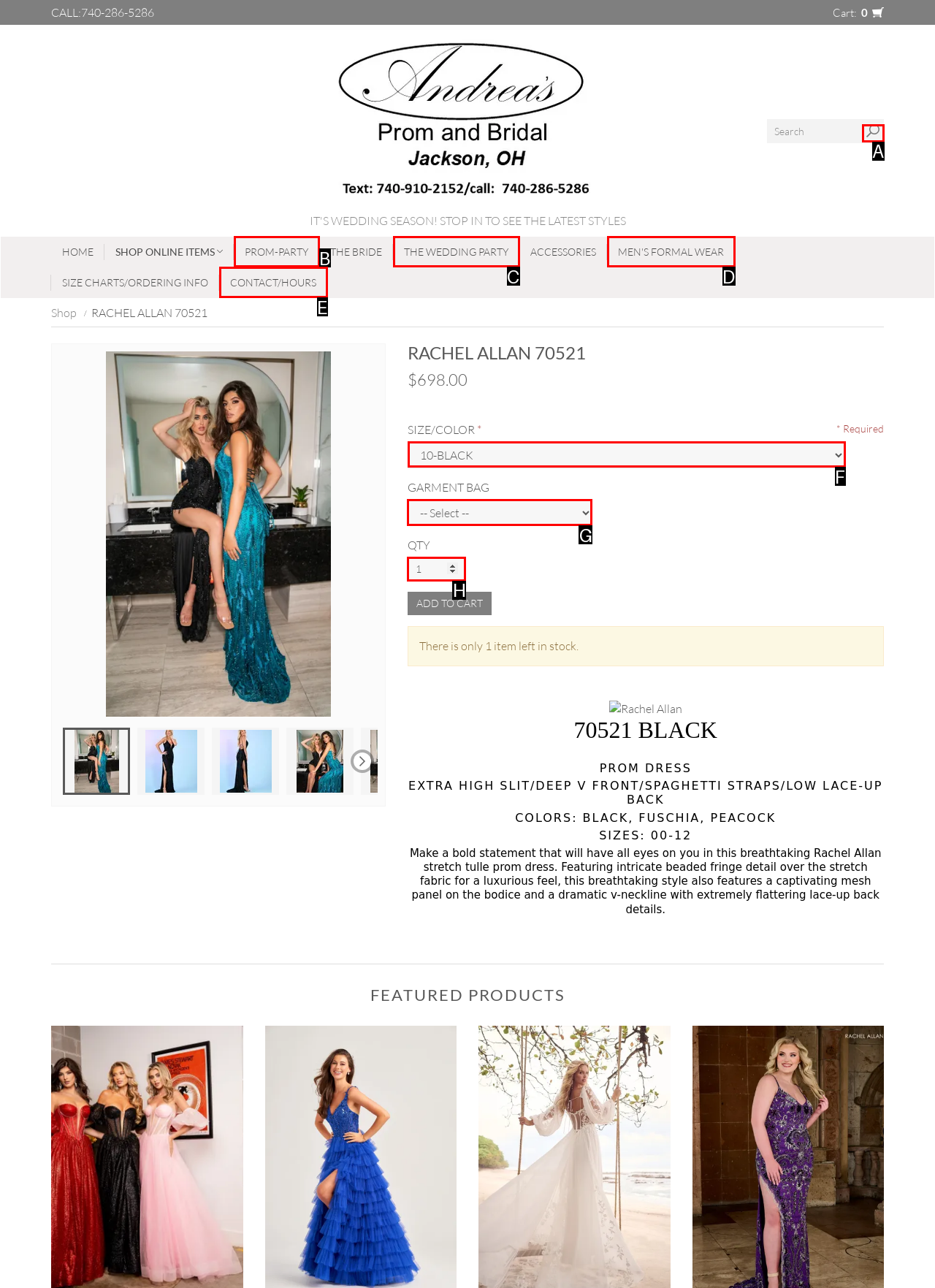Which HTML element should be clicked to complete the task: Select a size and color? Answer with the letter of the corresponding option.

F